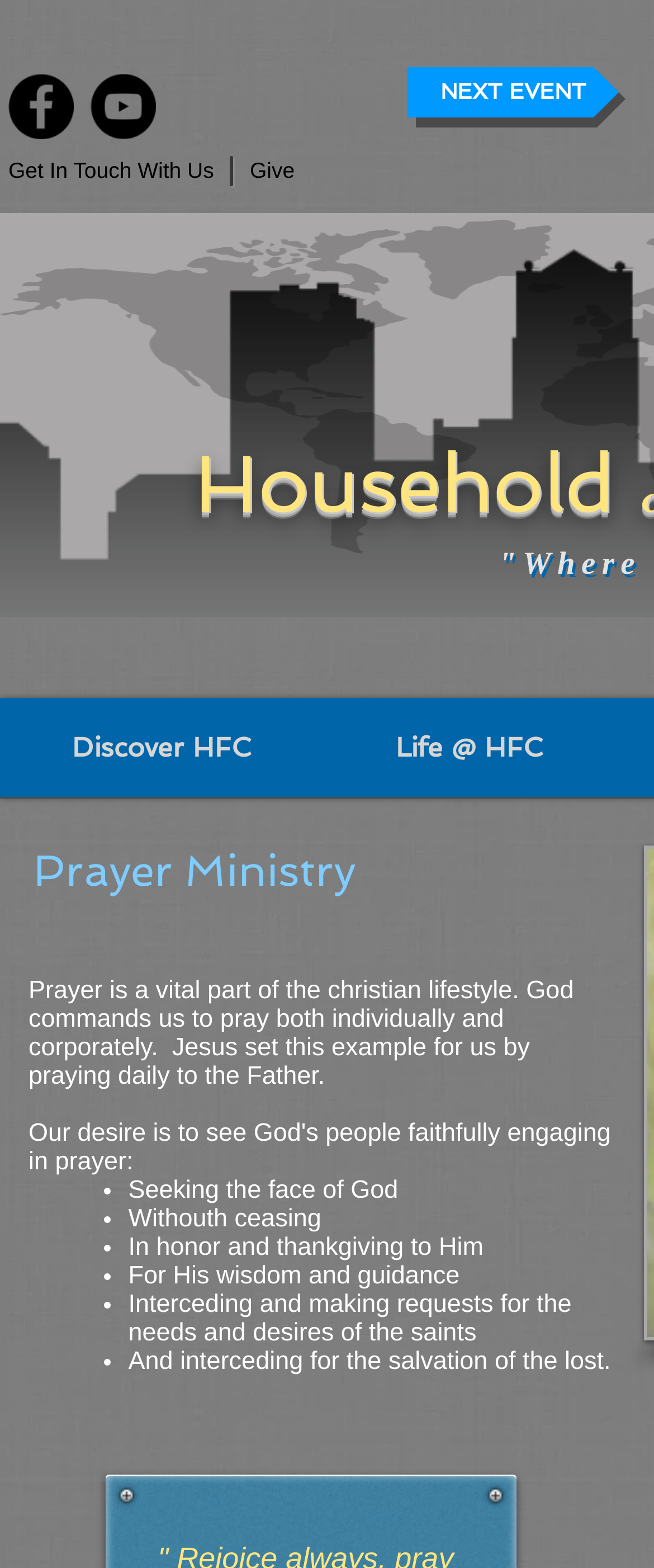How many buttons are there on the top section of the webpage?
Your answer should be a single word or phrase derived from the screenshot.

3